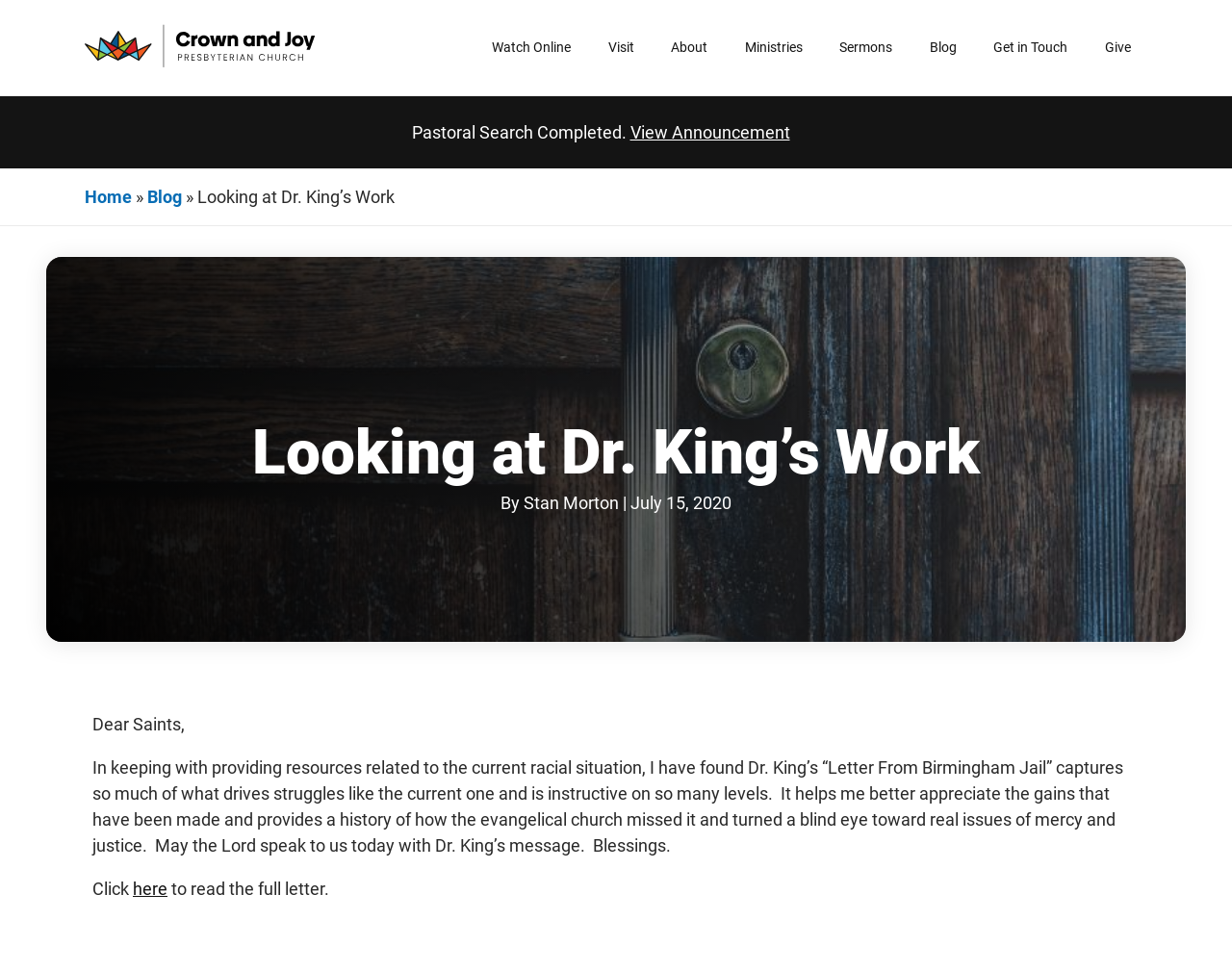Based on what you see in the screenshot, provide a thorough answer to this question: Who wrote the article?

I found the answer by looking at the author's name, which is located below the title of the article and has the text 'By Stan Morton | July 15, 2020'.